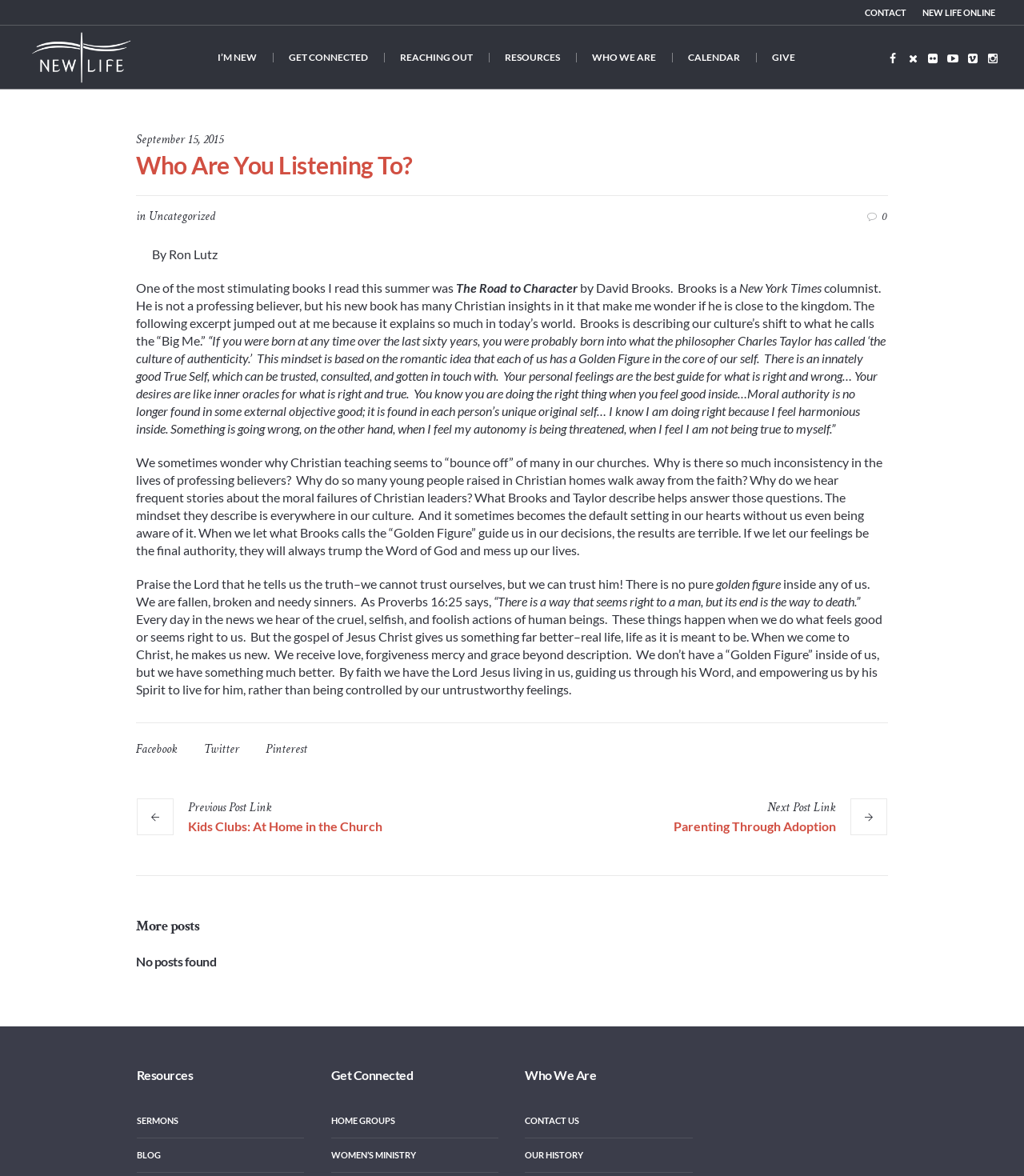Can you specify the bounding box coordinates for the region that should be clicked to fulfill this instruction: "Check the 'RESOURCES' section".

[0.477, 0.022, 0.562, 0.076]